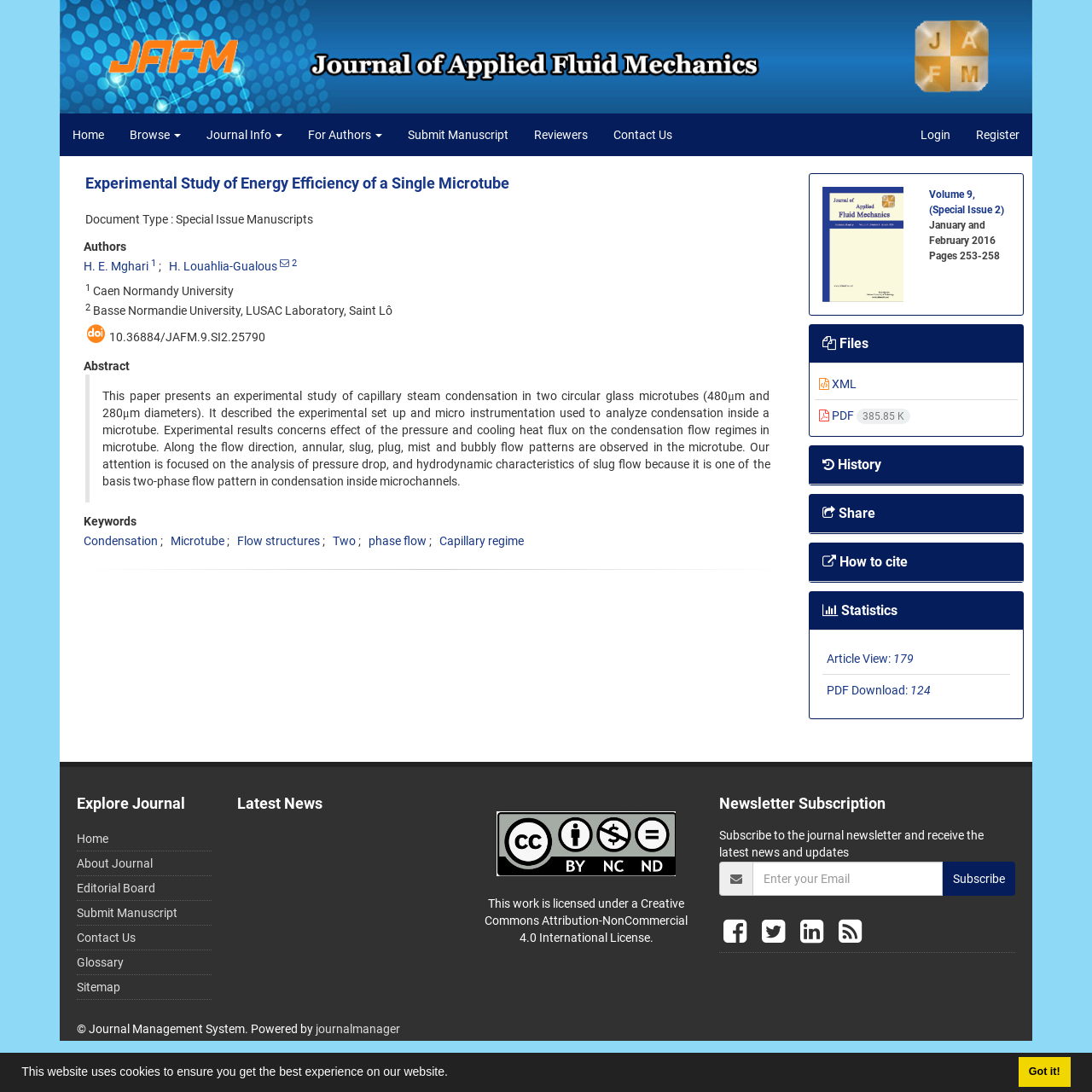Bounding box coordinates should be in the format (top-left x, top-left y, bottom-right x, bottom-right y) and all values should be floating point numbers between 0 and 1. Determine the bounding box coordinate for the UI element described as: XML

[0.75, 0.345, 0.784, 0.357]